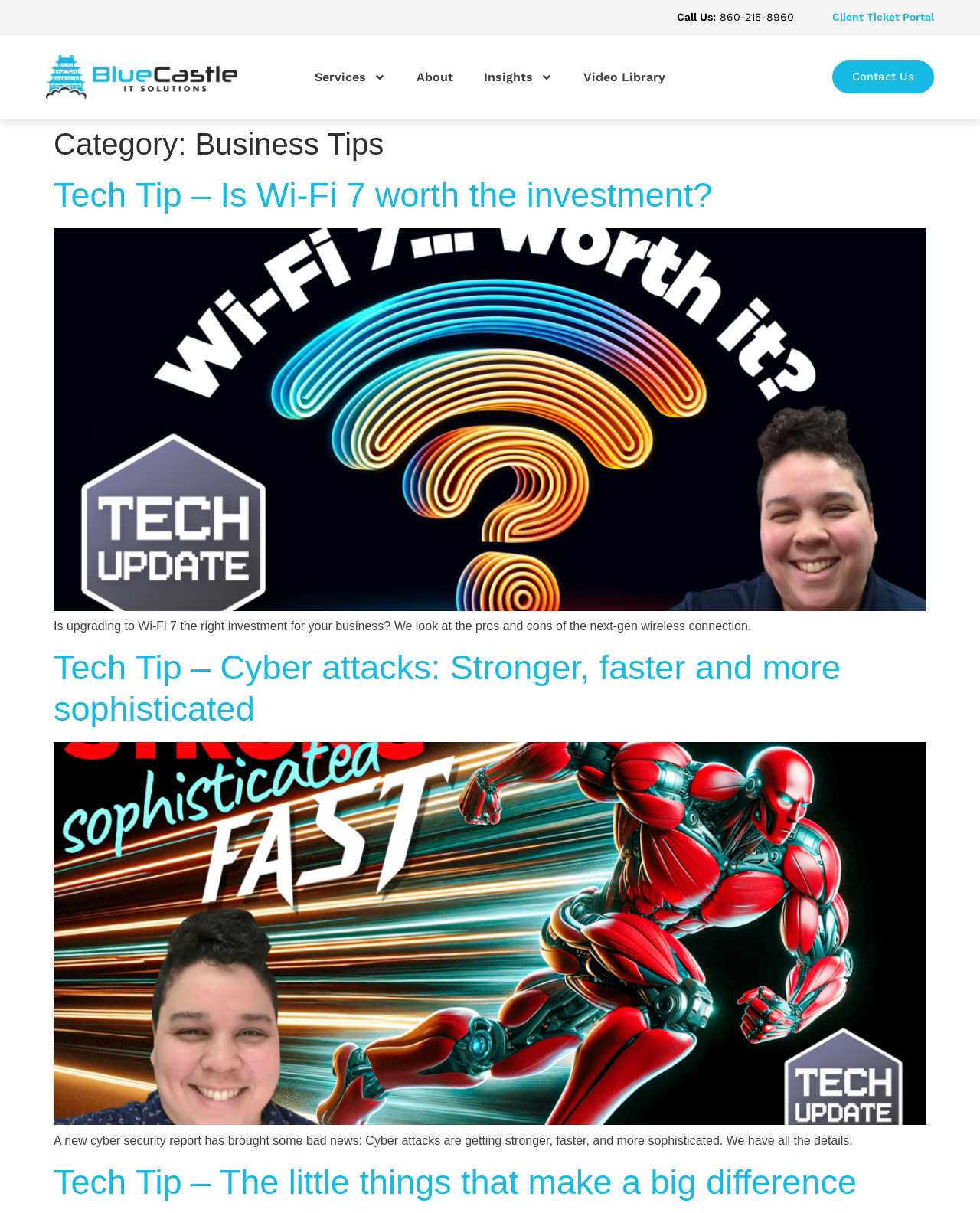How many articles are on this page?
Use the screenshot to answer the question with a single word or phrase.

3